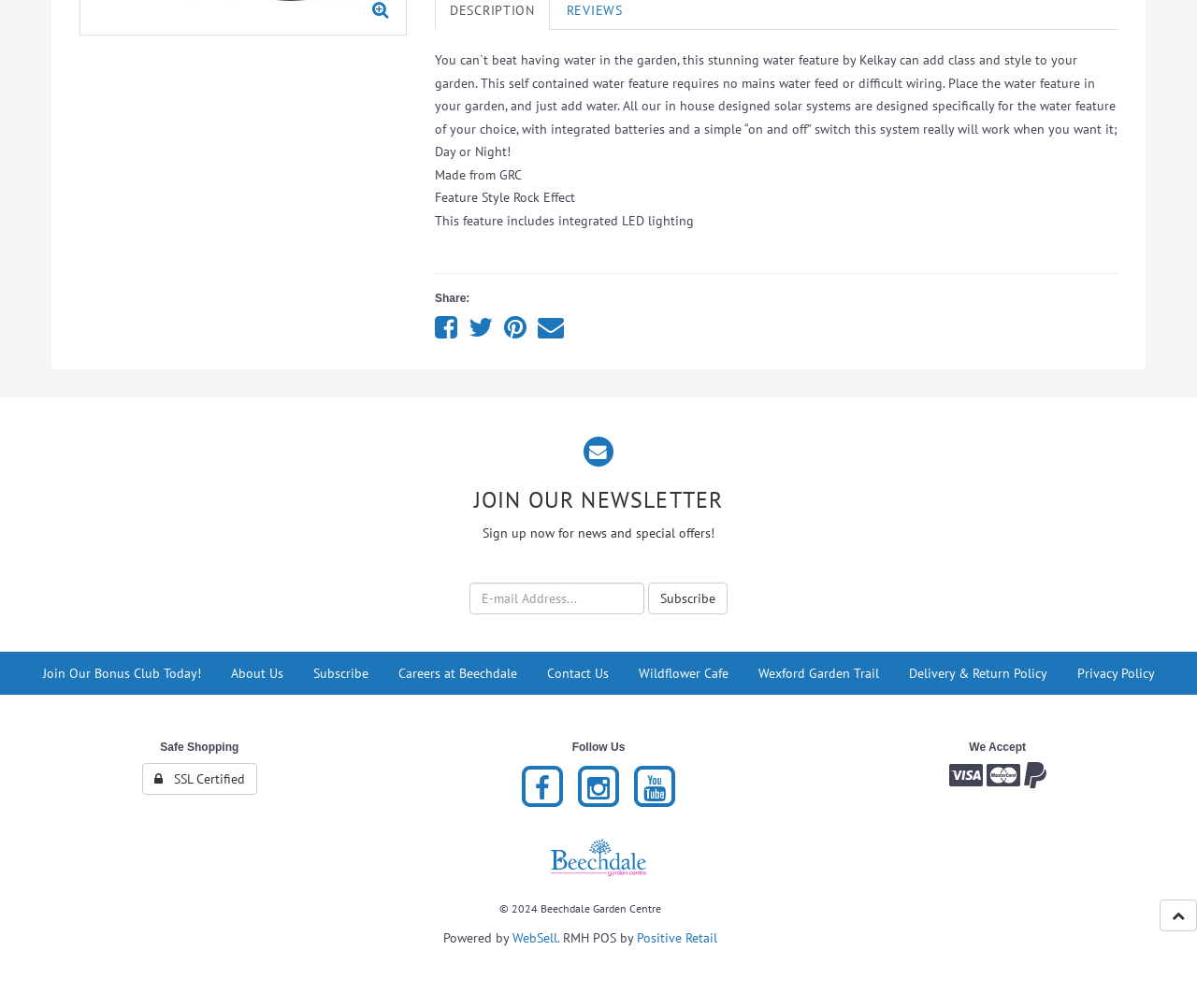From the element description parent_node: Share:, predict the bounding box coordinates of the UI element. The coordinates must be specified in the format (top-left x, top-left y, bottom-right x, bottom-right y) and should be within the 0 to 1 range.

[0.421, 0.321, 0.44, 0.337]